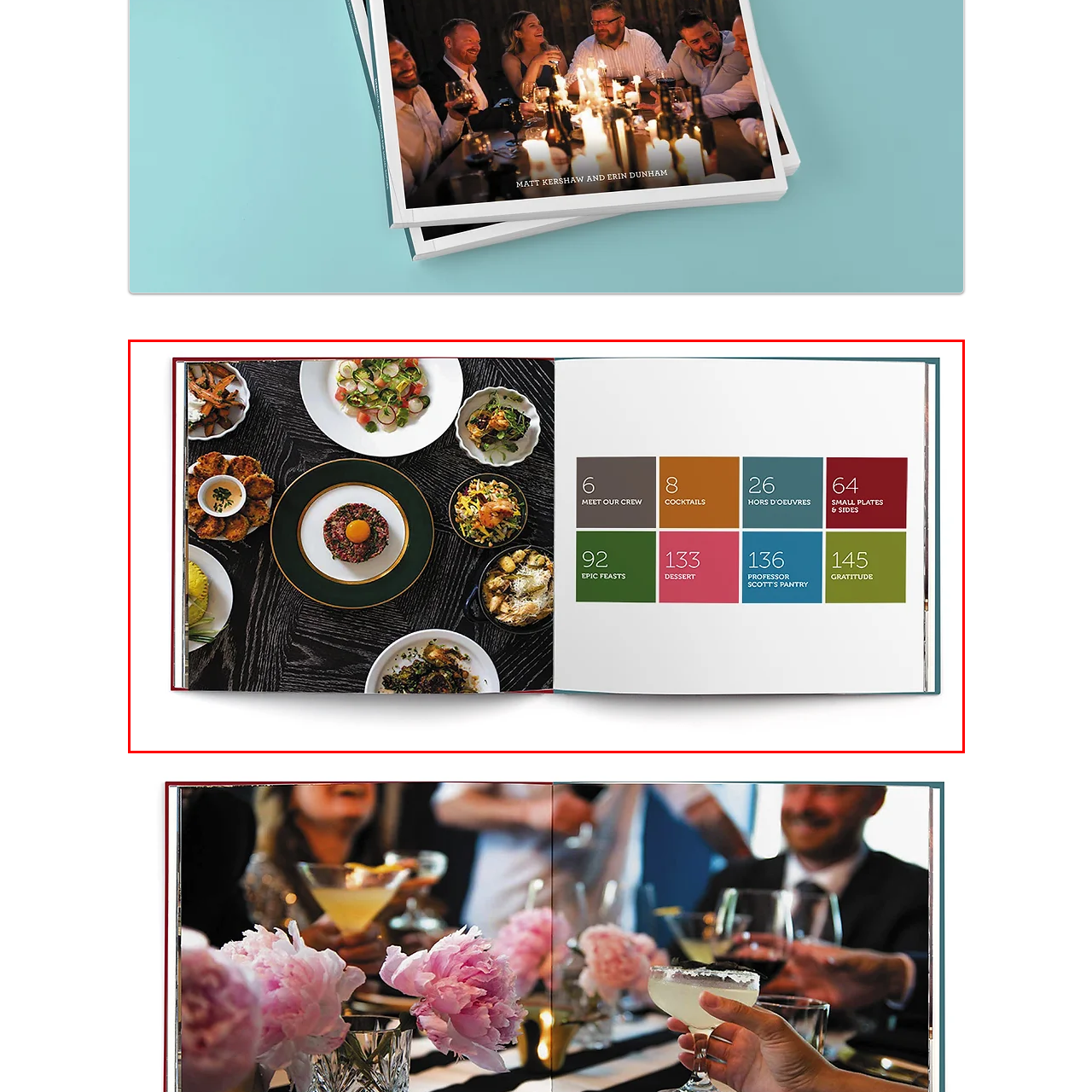Explain the image in the red bounding box with extensive details.

The image showcases a beautifully arranged spread of various dishes from a culinary collection, highlighting an enticing assortment of flavors. At the center of the layout, a plate of vibrant garnished rice topped with a perfectly cooked egg serves as the focal point. Surrounding it are elegantly presented dishes, including salads, a colorful grain dish, and an array of small plates, emphasizing a sense of abundance and culinary creativity.

To the right of the imagery, a detailed table of contents introduces elements from the culinary world, including sections like "Meet Our Crew," "Cocktails," and "Desserts," alongside numbers indicating the breadth of recipes, such as "92 Epic Feasts" and "136 Desserts." The layout merges aesthetics and functionality, enticing readers to explore a variety of appetizing offerings. The background's dark texture contrasts beautifully with the vibrant colors of the food, making the presentation both visually stunning and inviting.